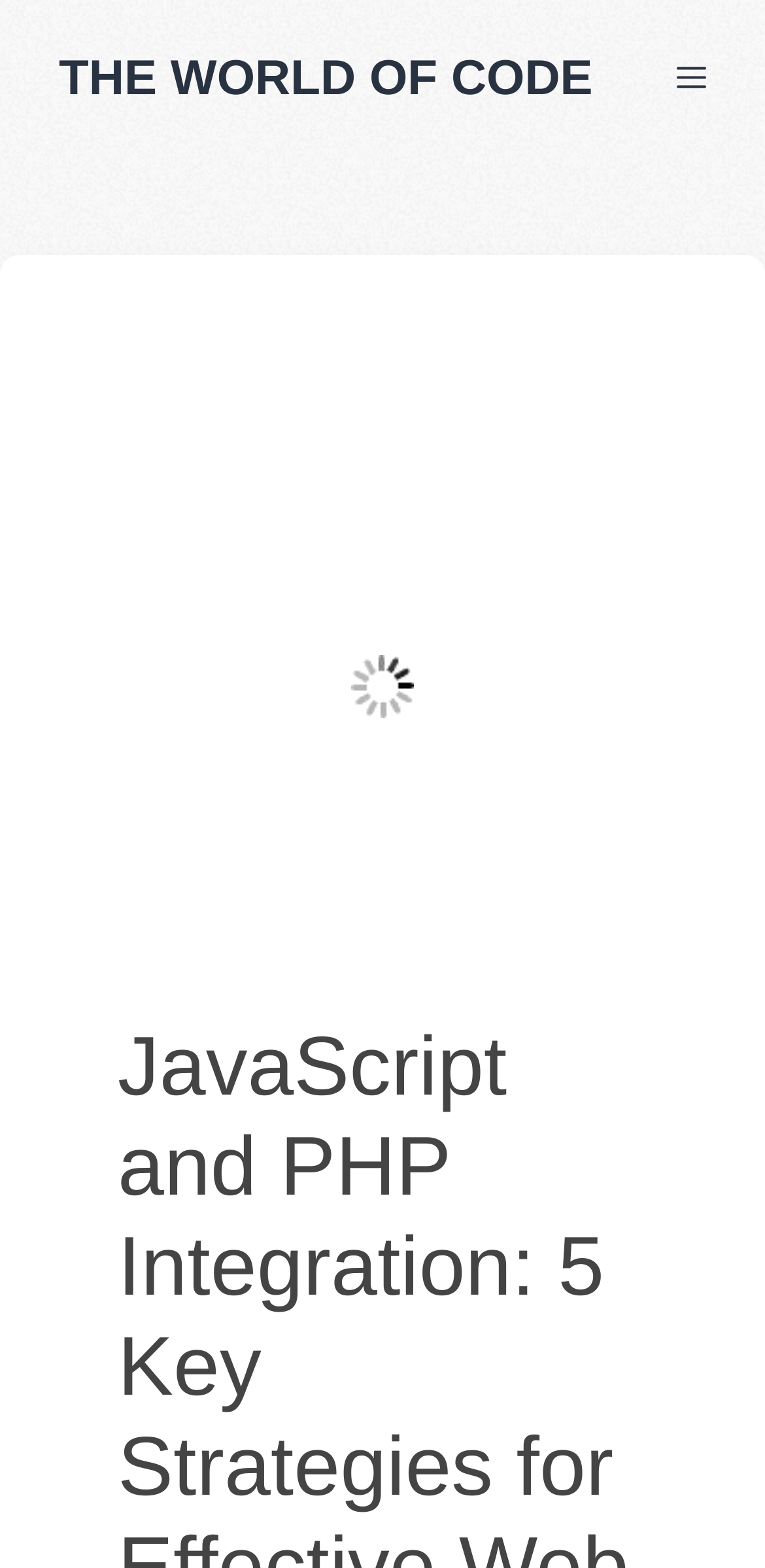Extract the main headline from the webpage and generate its text.

JavaScript and PHP Integration: 5 Key Strategies for Effective Web Development